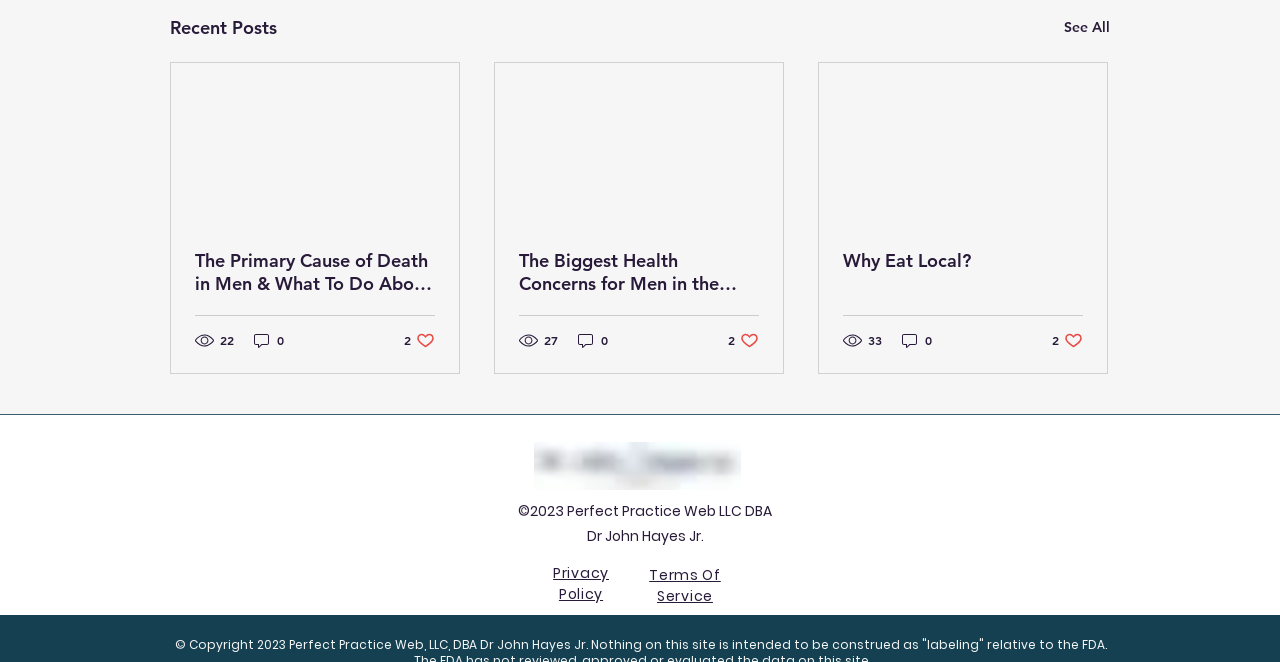Please locate the bounding box coordinates of the element that should be clicked to complete the given instruction: "Read the article 'The Primary Cause of Death in Men & What To Do About It'".

[0.152, 0.377, 0.34, 0.446]